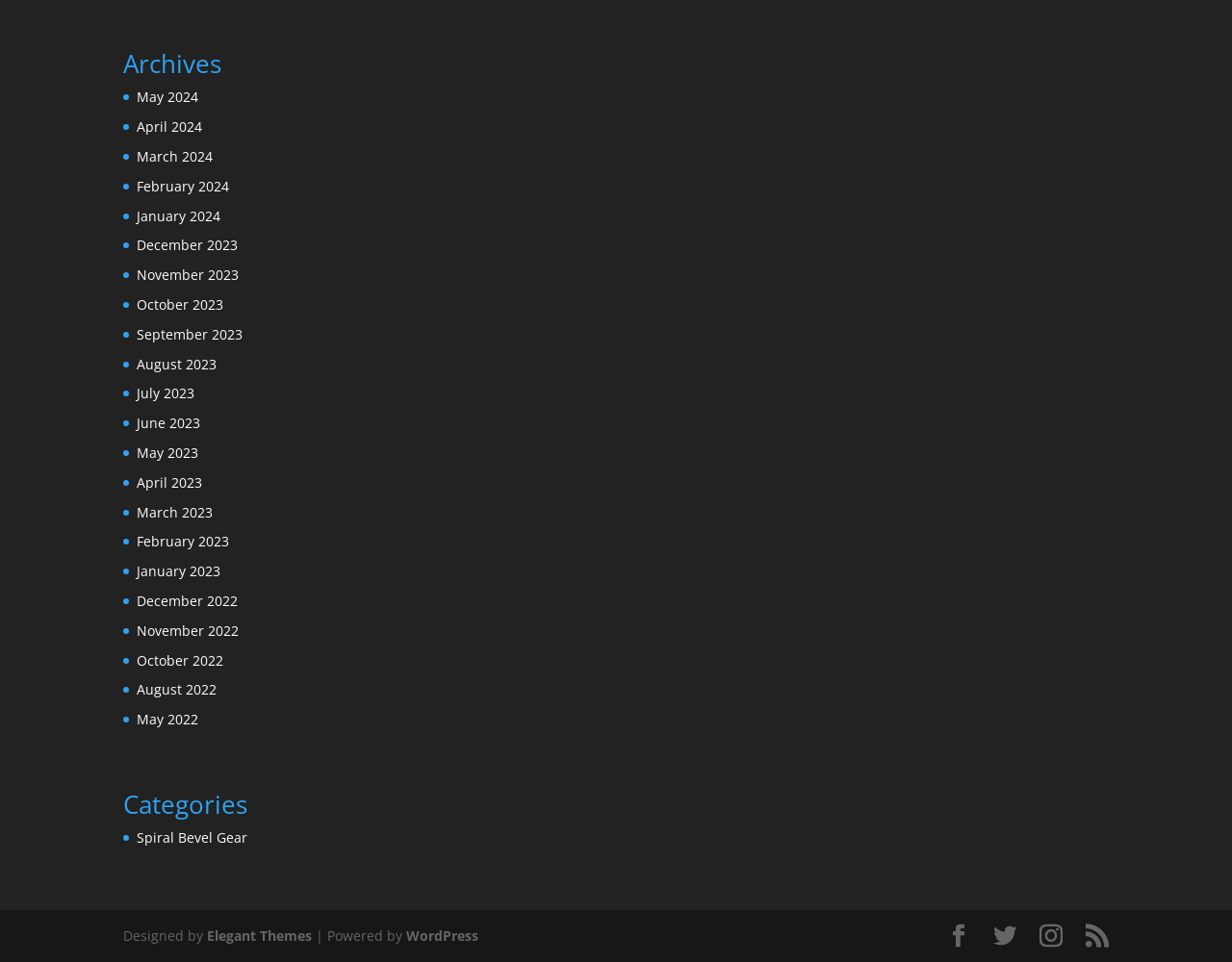Based on the description "Instagram", find the bounding box of the specified UI element.

[0.844, 0.961, 0.862, 0.986]